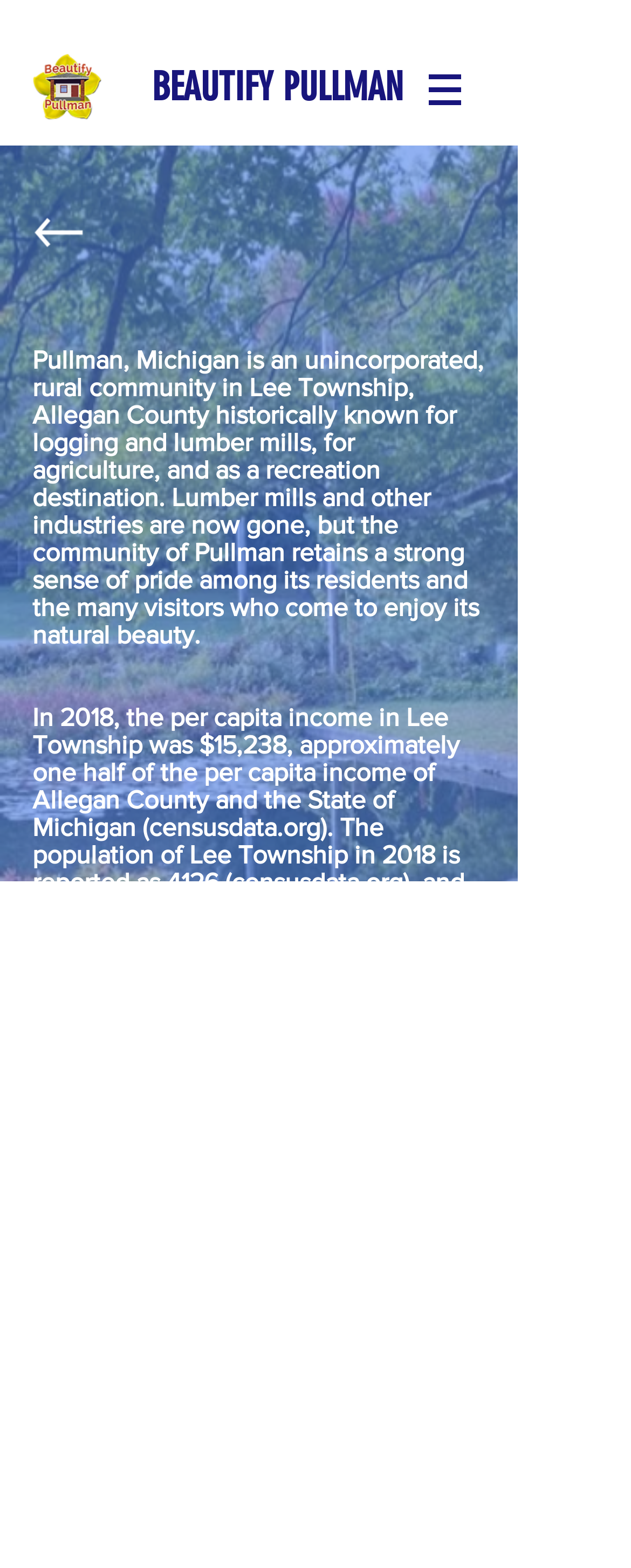Determine the bounding box for the UI element described here: "BEAUTIFY PULLMAN".

[0.179, 0.038, 0.638, 0.074]